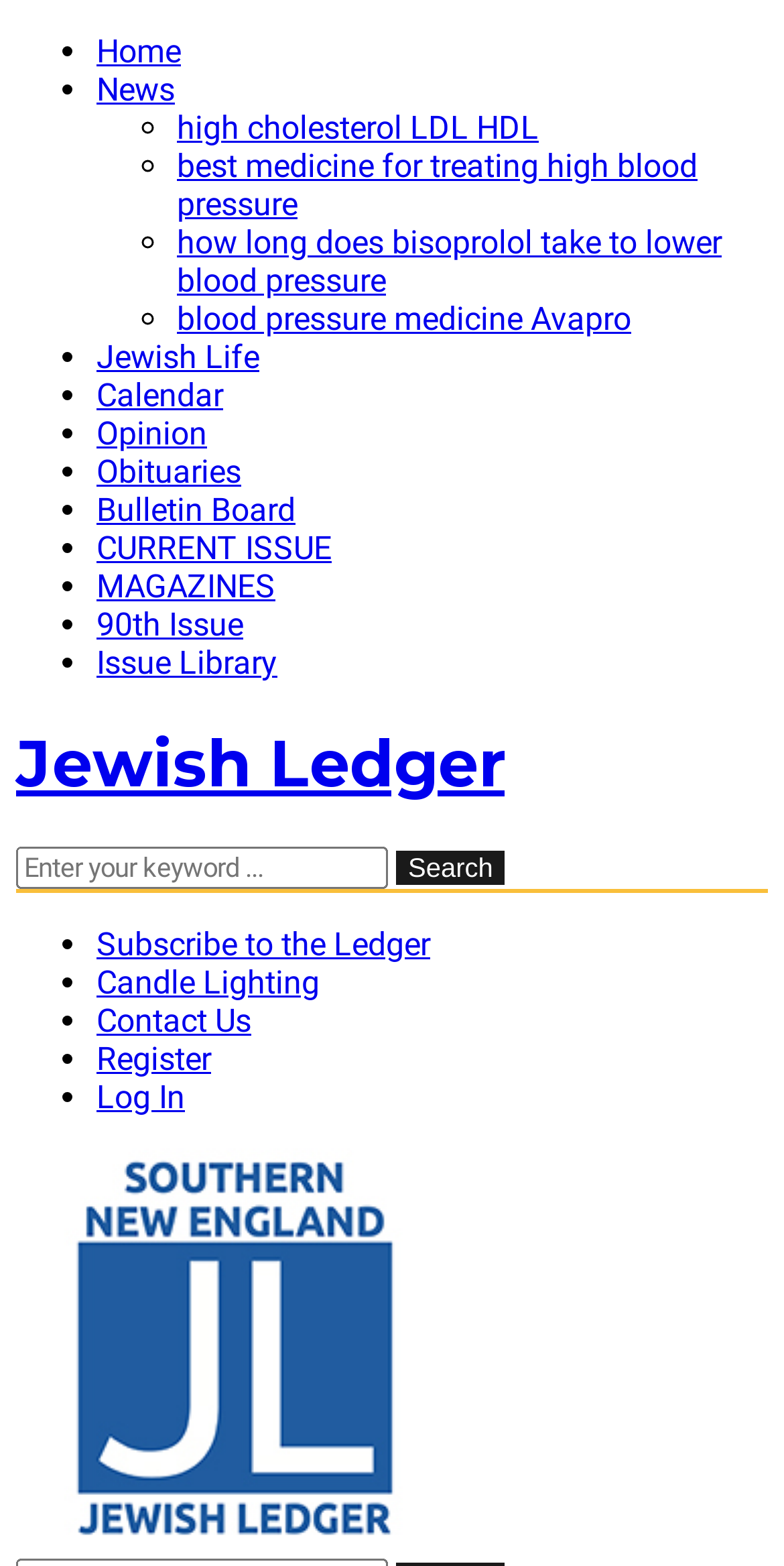Describe all the key features and sections of the webpage thoroughly.

The webpage appears to be the homepage of the Jewish Ledger, a news website. At the top, there is a navigation menu with several links, including "Home", "News", "Jewish Life", "Calendar", "Opinion", "Obituaries", "Bulletin Board", "CURRENT ISSUE", "MAGAZINES", "90th Issue", and "Issue Library". These links are arranged horizontally, with list markers (•) separating each item.

Below the navigation menu, there is a large heading that reads "Jewish Ledger", which is also a link. To the right of the heading, there is a search bar with a text box and a "Search" button.

Further down the page, there is another list of links, including "Subscribe to the Ledger", "Candle Lighting", "Contact Us", "Register", and "Log In". These links are also arranged horizontally, with list markers (•) separating each item.

At the very bottom of the page, there is a small link with no text.

The webpage also contains several other links scattered throughout, including "high cholesterol LDL HDL", "best medicine for treating high blood pressure", "how long does bisoprolol take to lower blood pressure", and "blood pressure medicine Avapro". These links appear to be related to health and medicine.

Overall, the webpage has a simple and organized layout, with a focus on providing easy access to various sections of the website.